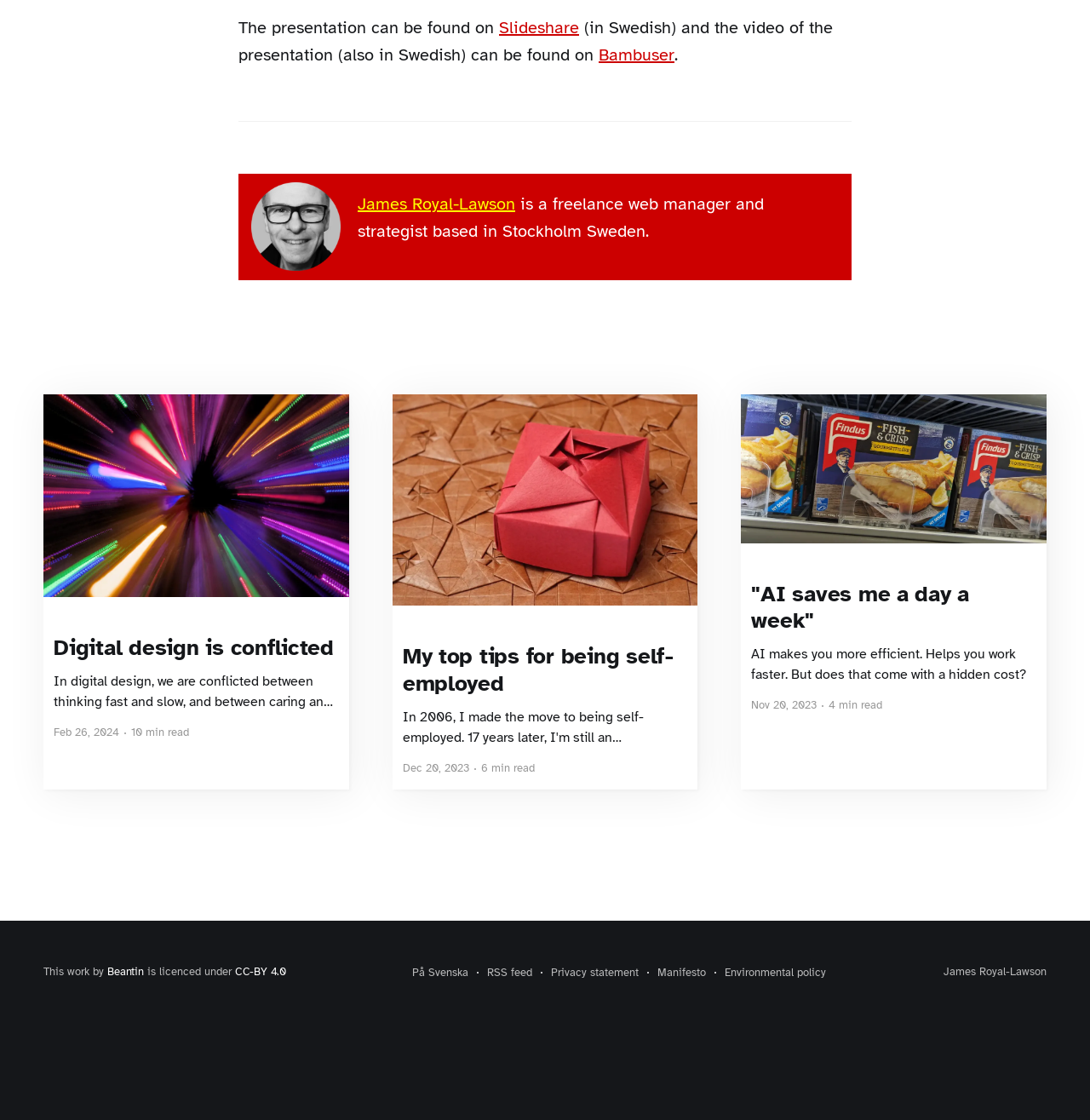Find the bounding box coordinates of the element to click in order to complete this instruction: "Check the author's information". The bounding box coordinates must be four float numbers between 0 and 1, denoted as [left, top, right, bottom].

[0.328, 0.173, 0.473, 0.192]